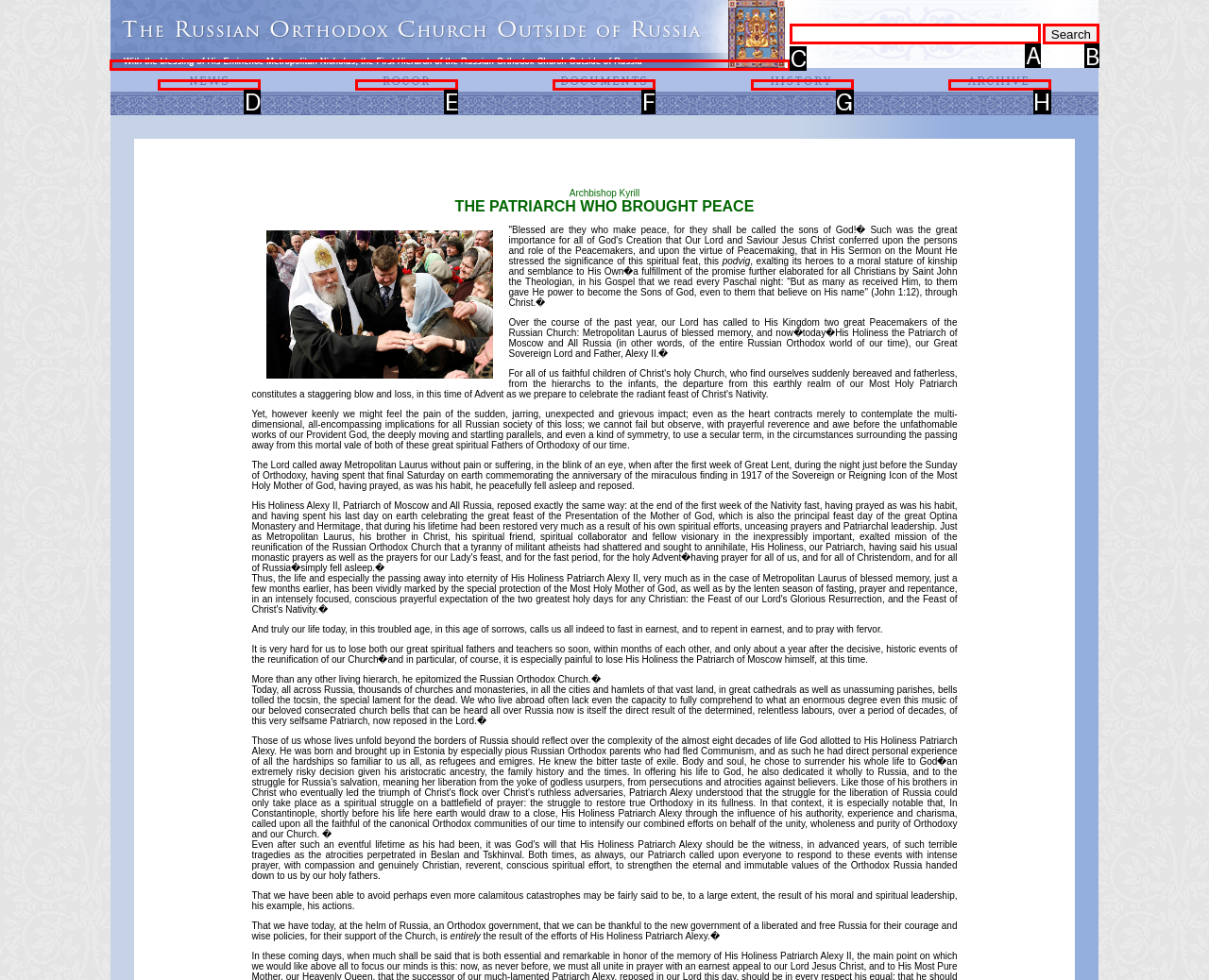Tell me which one HTML element I should click to complete the following task: Click the Search button Answer with the option's letter from the given choices directly.

B